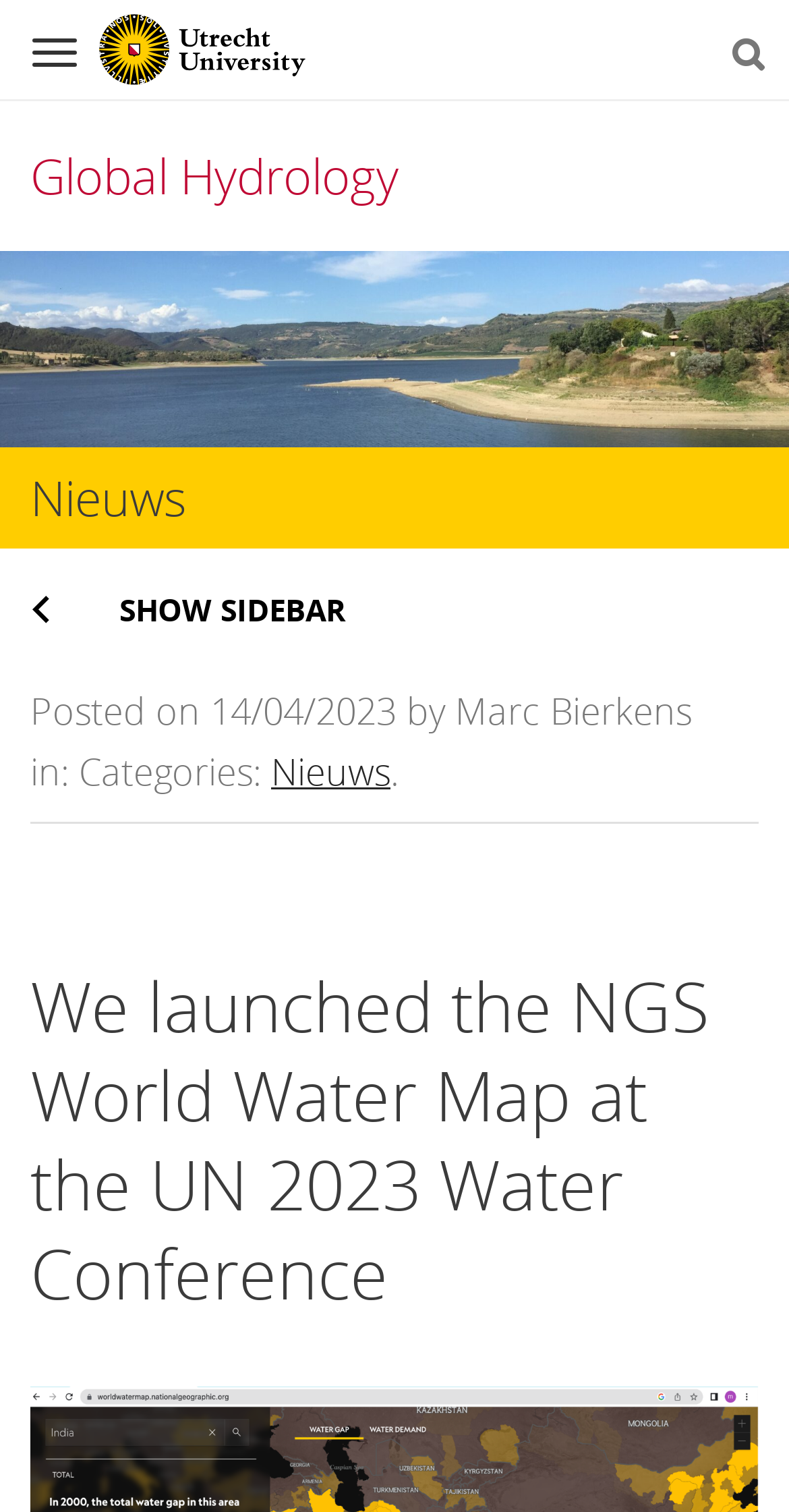What is the name of the map launched at the UN 2023 Water Conference?
Answer the question with a single word or phrase by looking at the picture.

NGS World Water Map